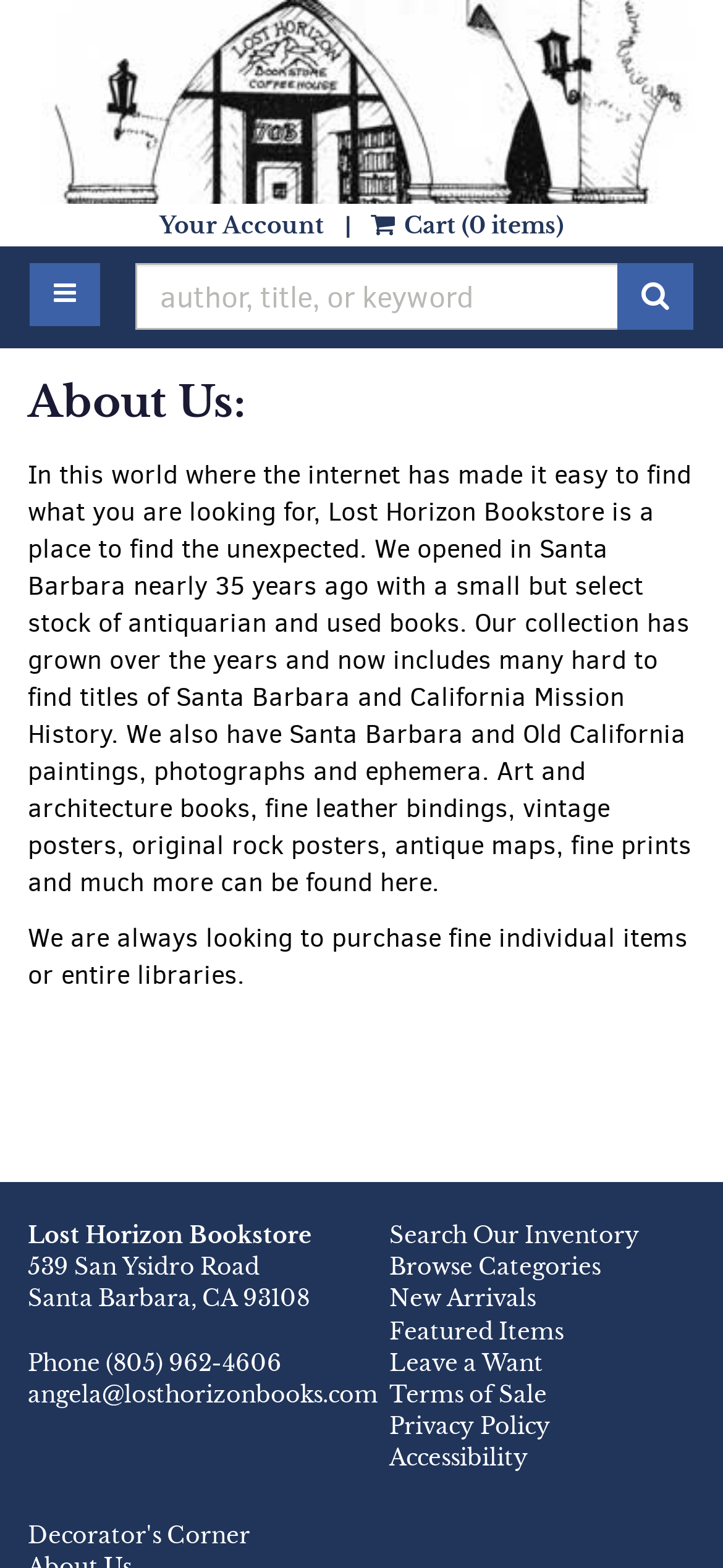Identify and provide the bounding box for the element described by: "Accessibility".

[0.538, 0.921, 0.731, 0.938]